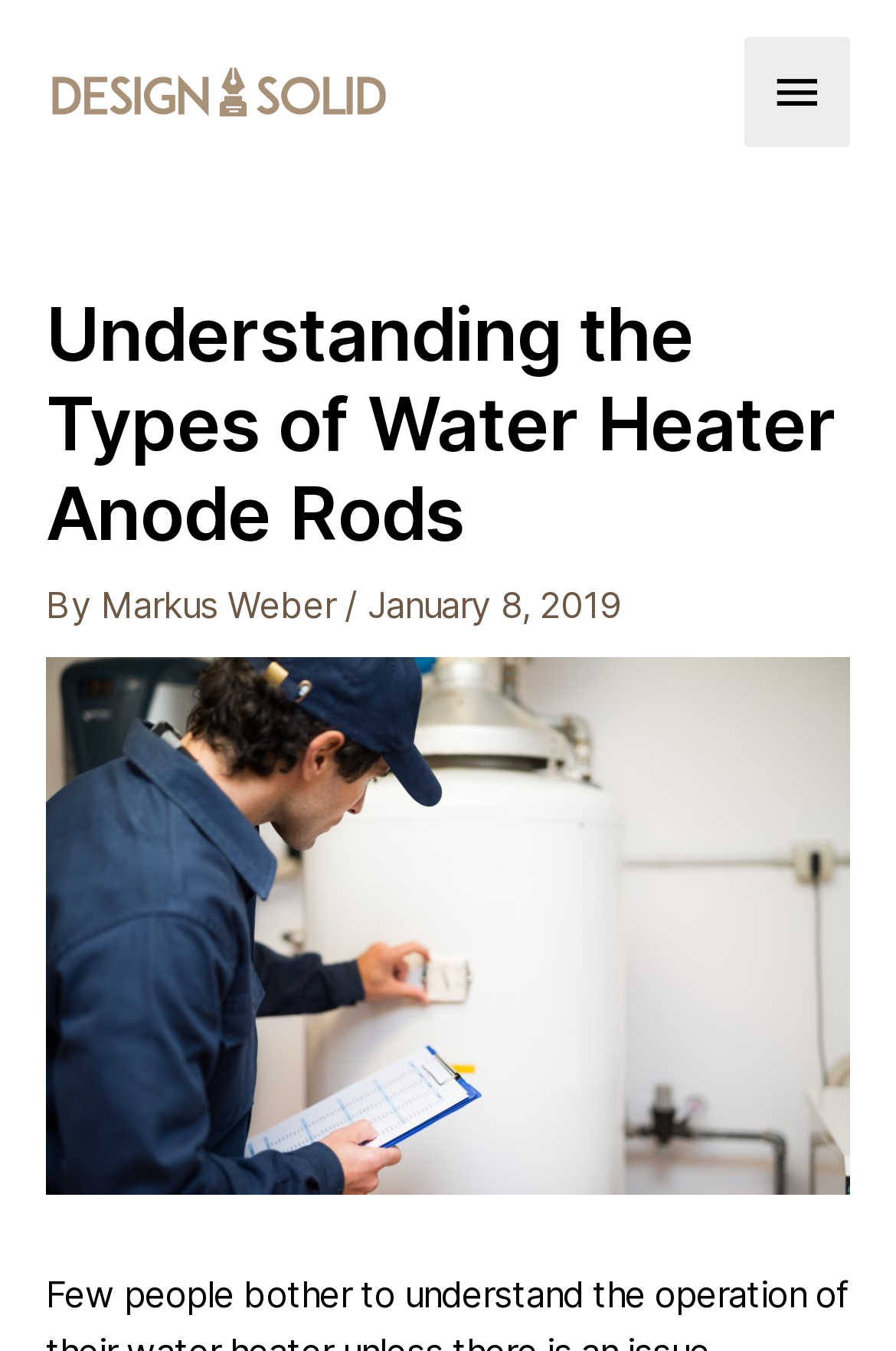Using the given element description, provide the bounding box coordinates (top-left x, top-left y, bottom-right x, bottom-right y) for the corresponding UI element in the screenshot: alt="designsolid.com logo"

[0.051, 0.05, 0.436, 0.082]